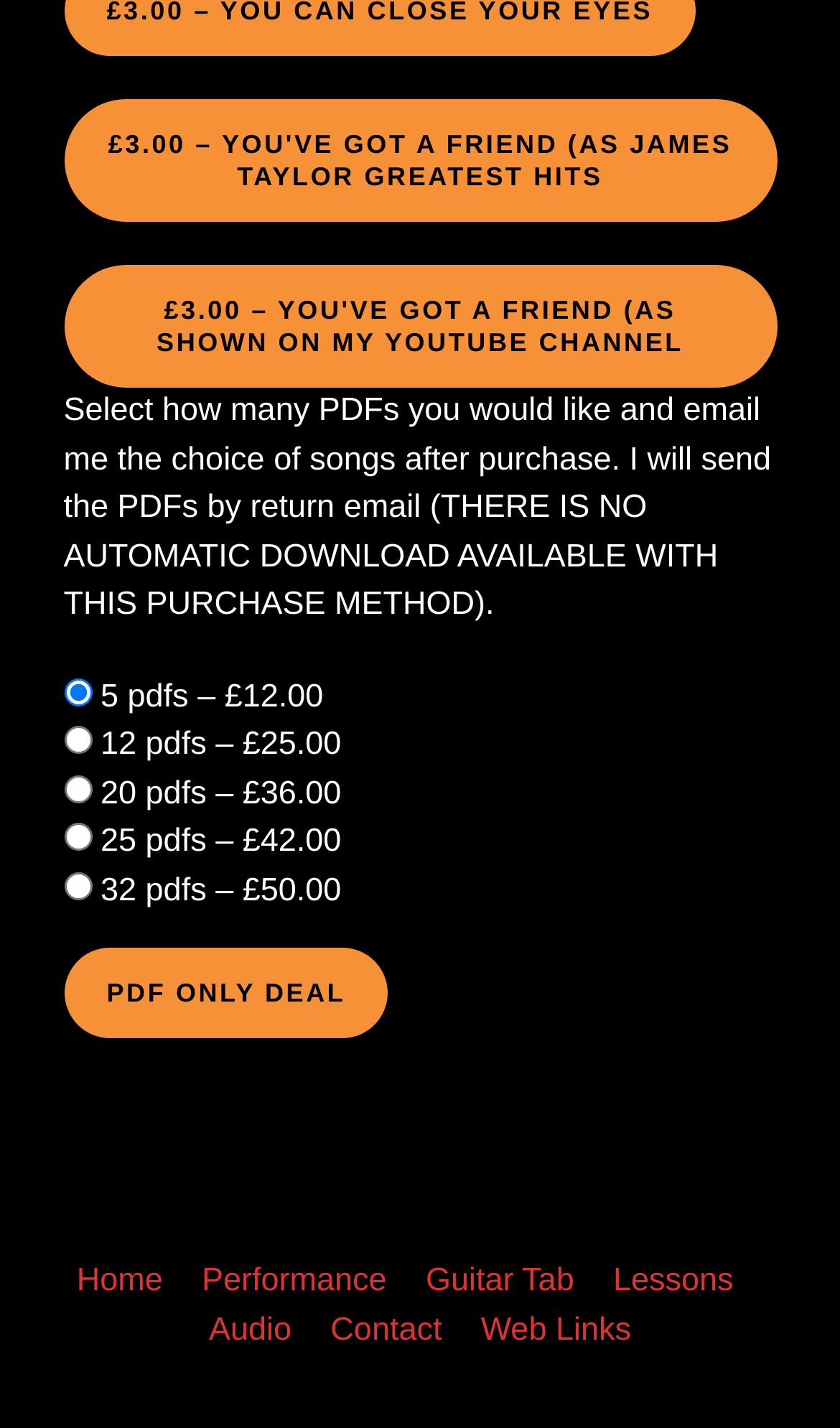Find the bounding box coordinates of the element I should click to carry out the following instruction: "Go to the 'Home' page".

[0.091, 0.884, 0.194, 0.91]